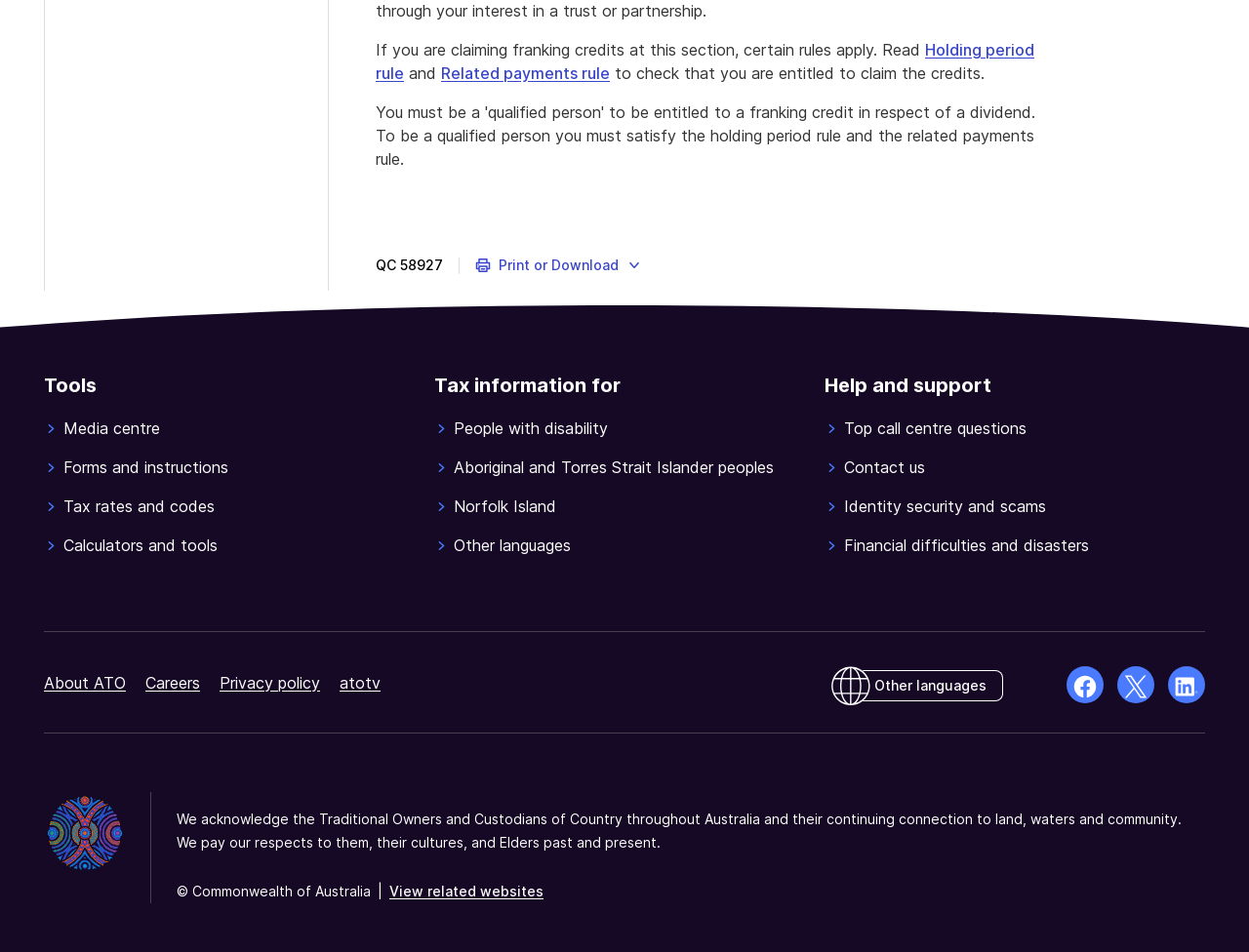Please determine the bounding box coordinates of the clickable area required to carry out the following instruction: "Vote up the post". The coordinates must be four float numbers between 0 and 1, represented as [left, top, right, bottom].

None